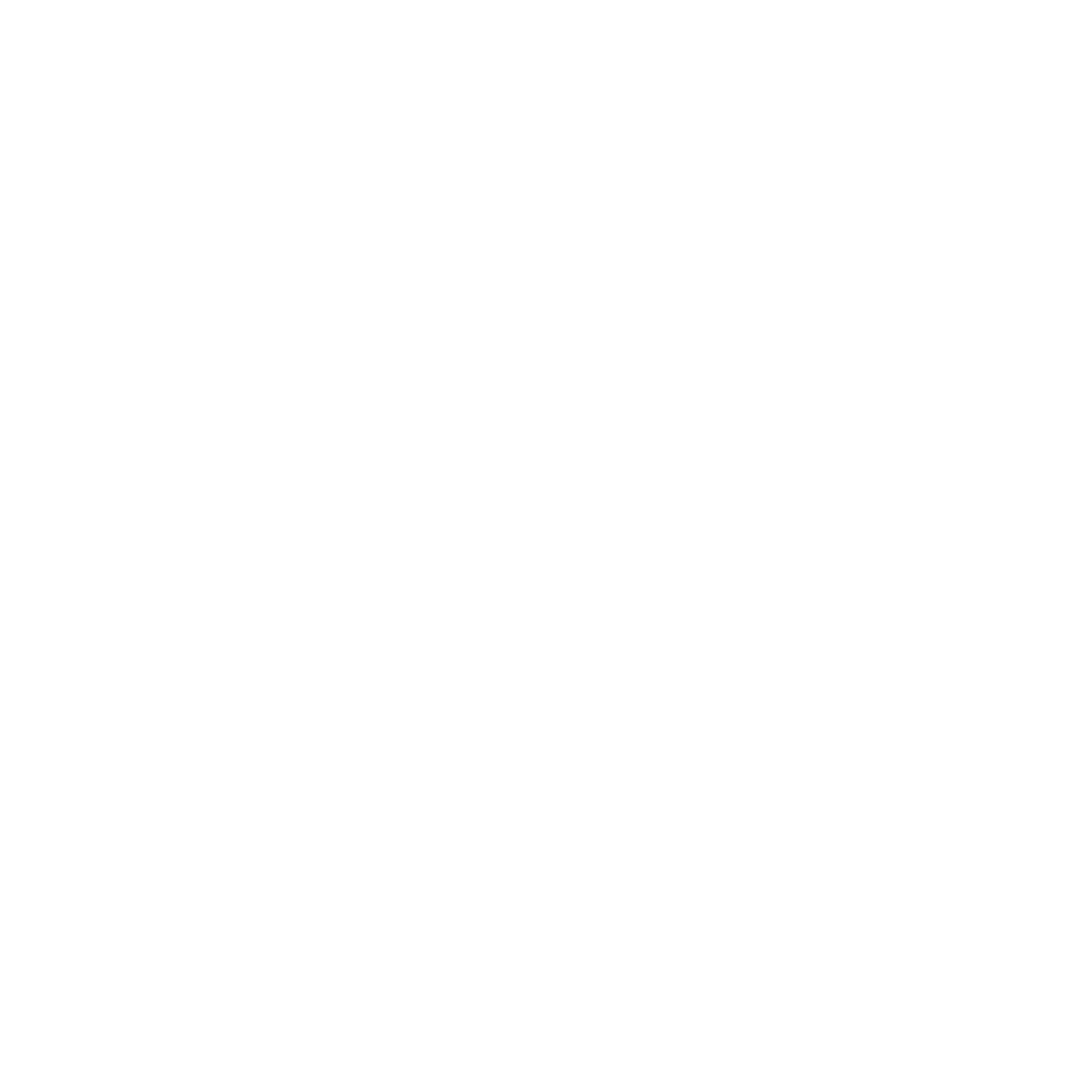Observe the highlighted image and answer the following: What is the suggested meaning of the heart motif?

Love for coffee or shared moments